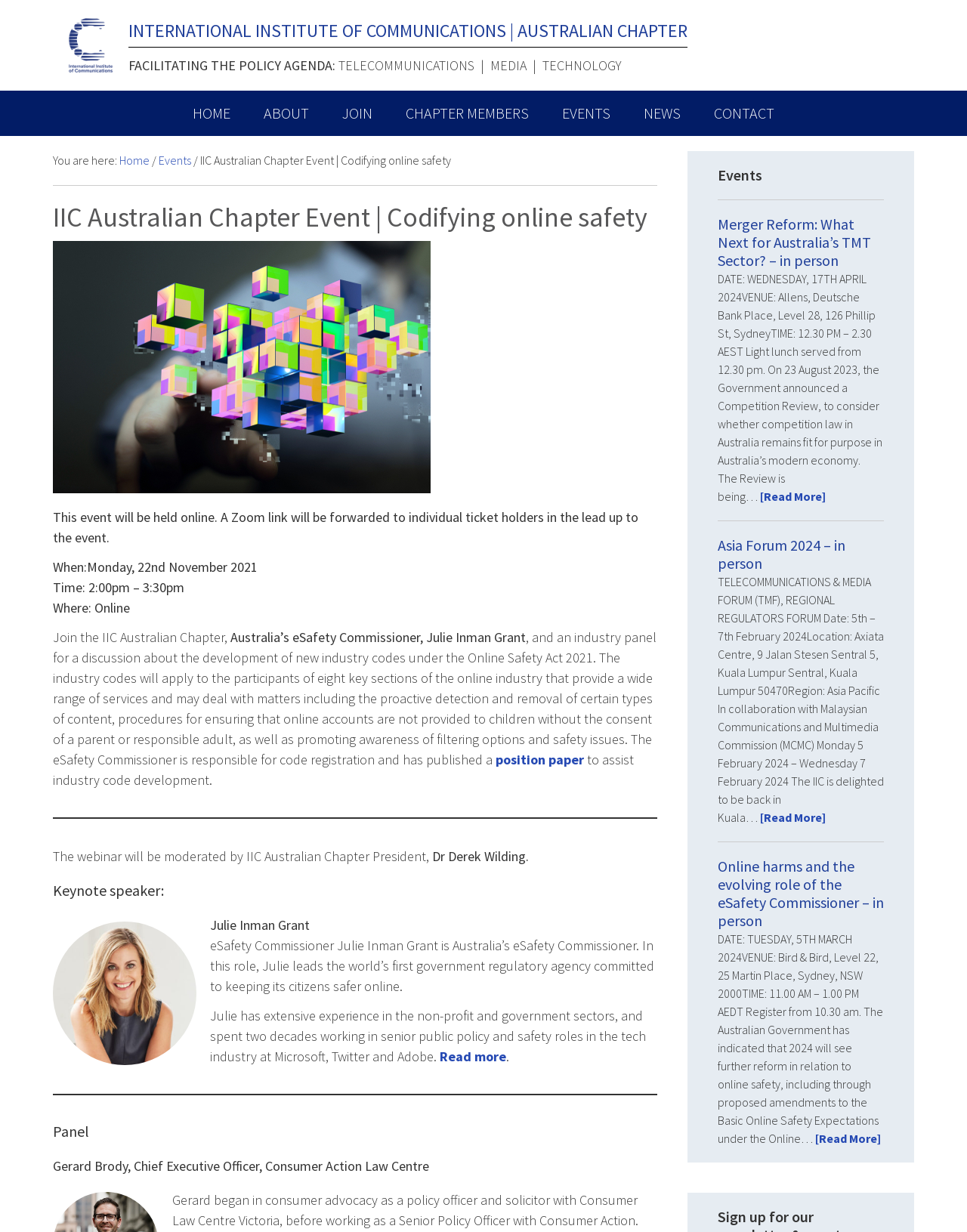Please provide the bounding box coordinates for the element that needs to be clicked to perform the instruction: "Click the 'Read more' link about Asia Forum 2024". The coordinates must consist of four float numbers between 0 and 1, formatted as [left, top, right, bottom].

[0.786, 0.657, 0.854, 0.67]